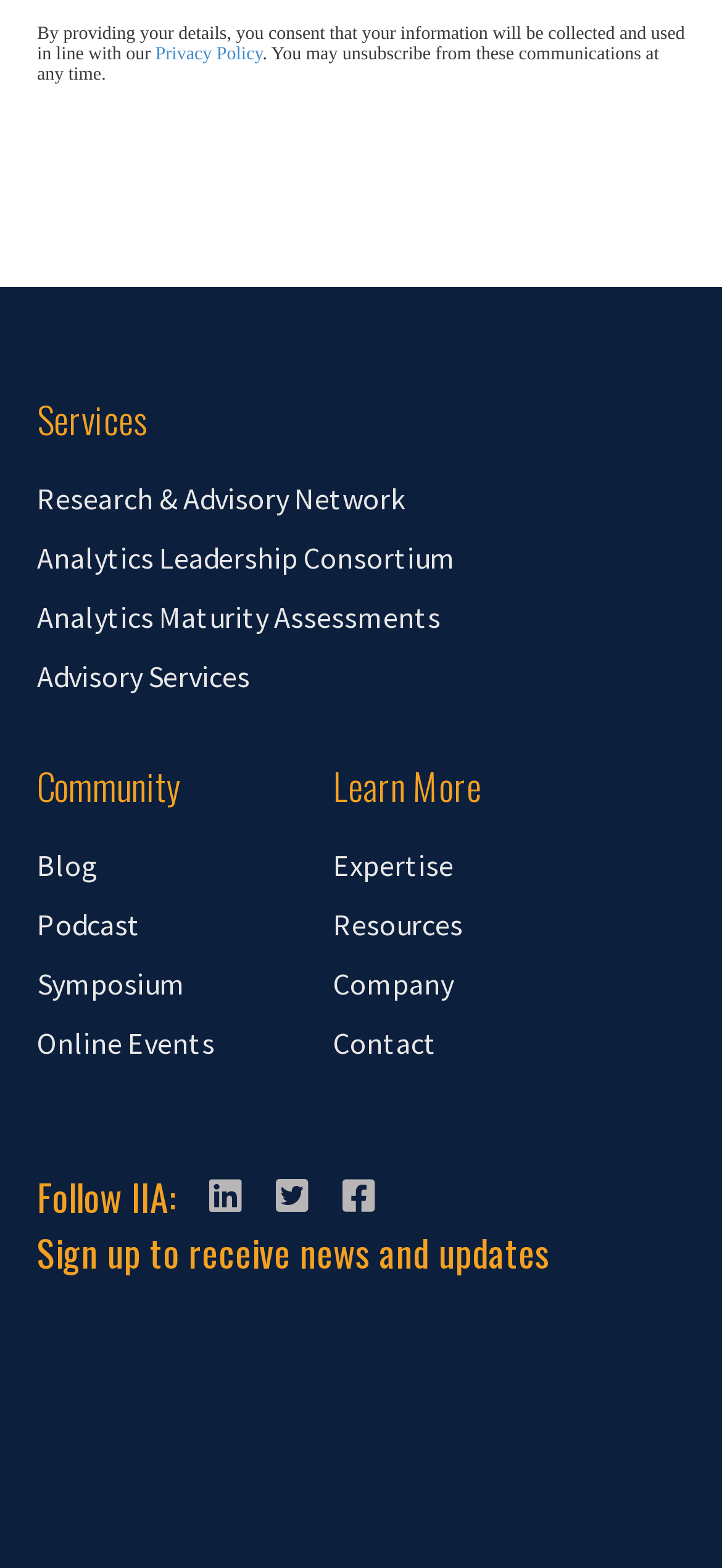Find and provide the bounding box coordinates for the UI element described here: "Online Events". The coordinates should be given as four float numbers between 0 and 1: [left, top, right, bottom].

[0.051, 0.653, 0.297, 0.676]